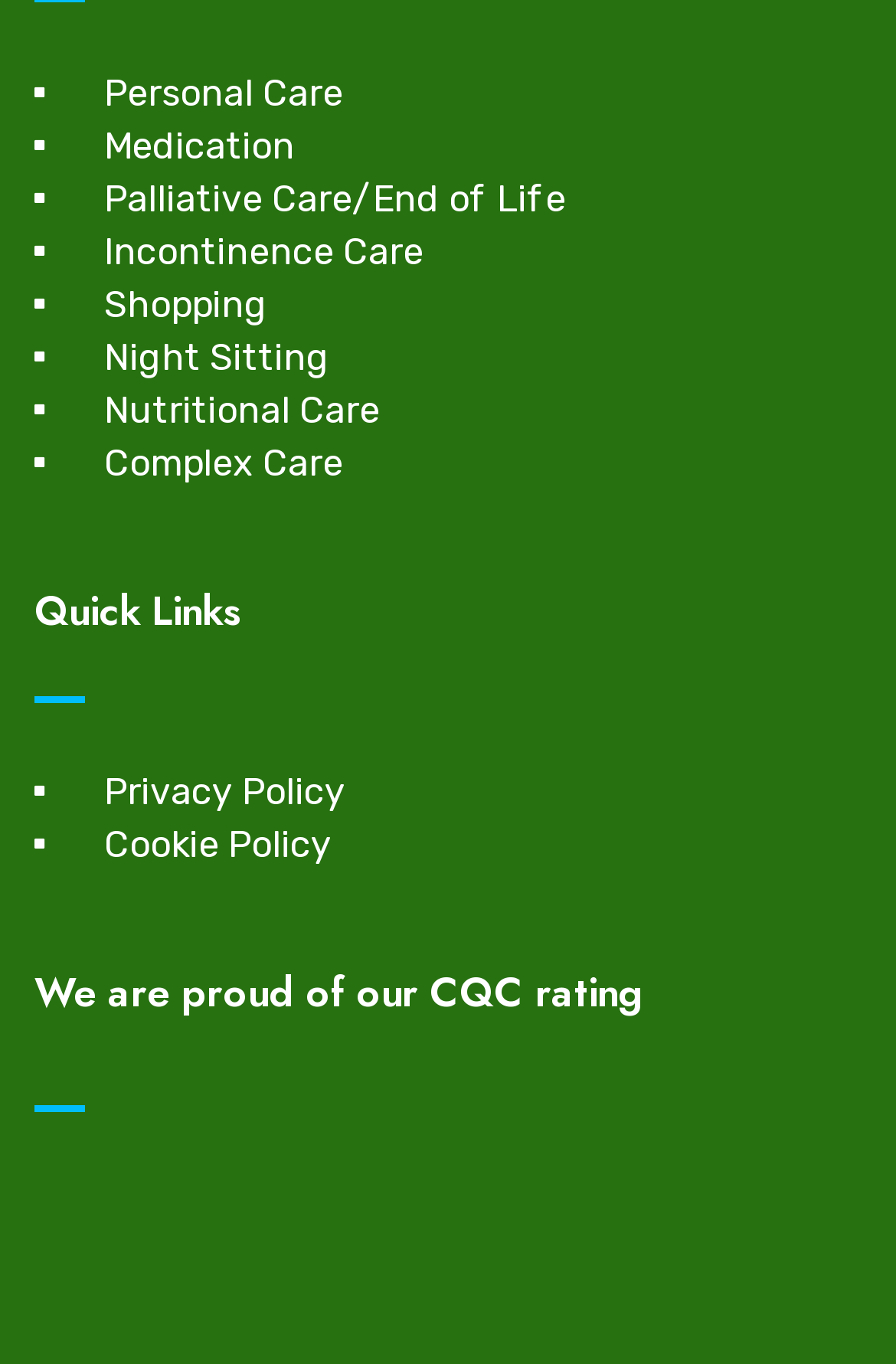How many links are under Quick Links?
Based on the image, respond with a single word or phrase.

3